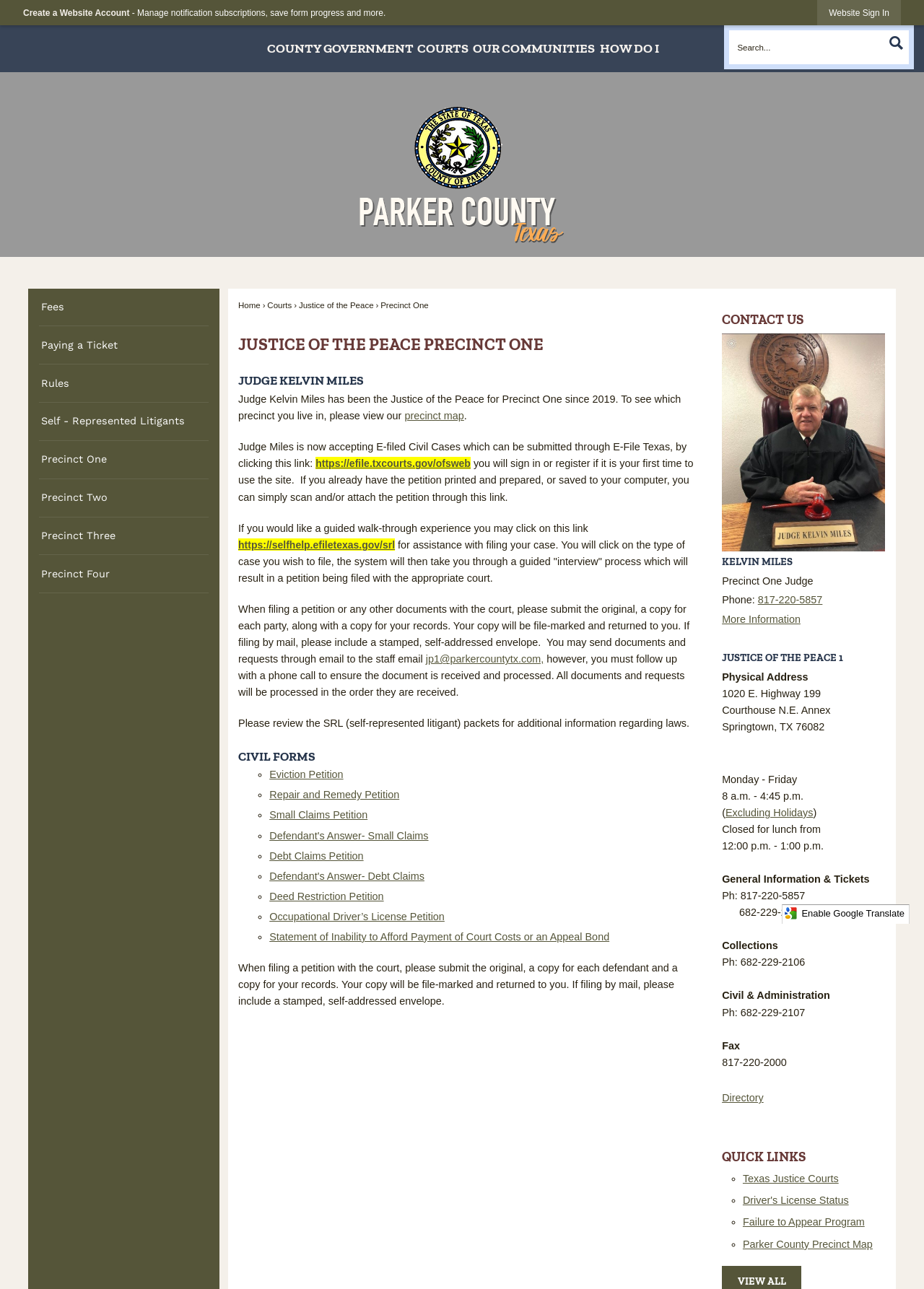Respond to the question below with a single word or phrase:
How many civil forms are available on this webpage?

8